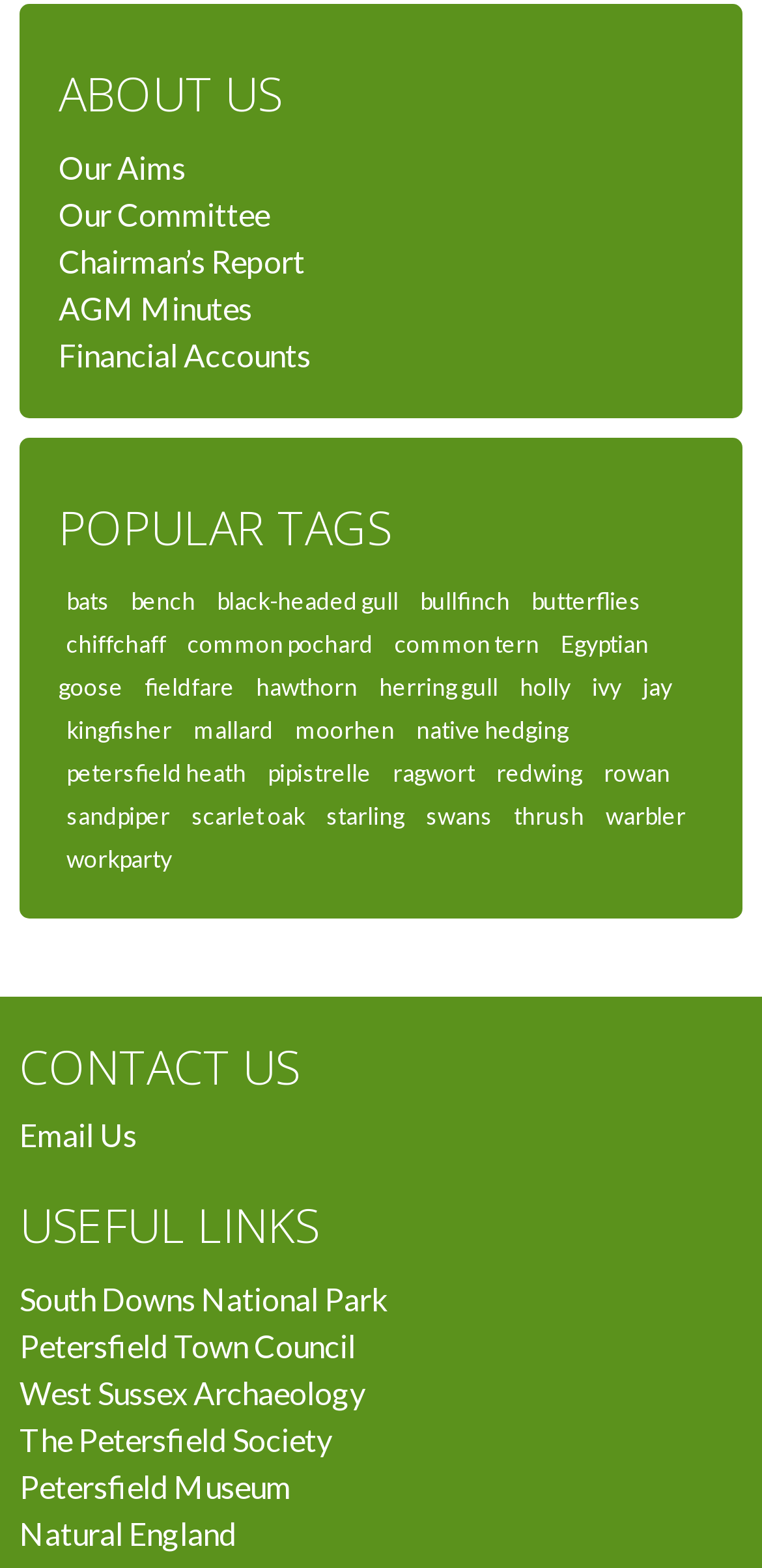Please locate the clickable area by providing the bounding box coordinates to follow this instruction: "Read Chairman’s Report".

[0.077, 0.154, 0.4, 0.178]